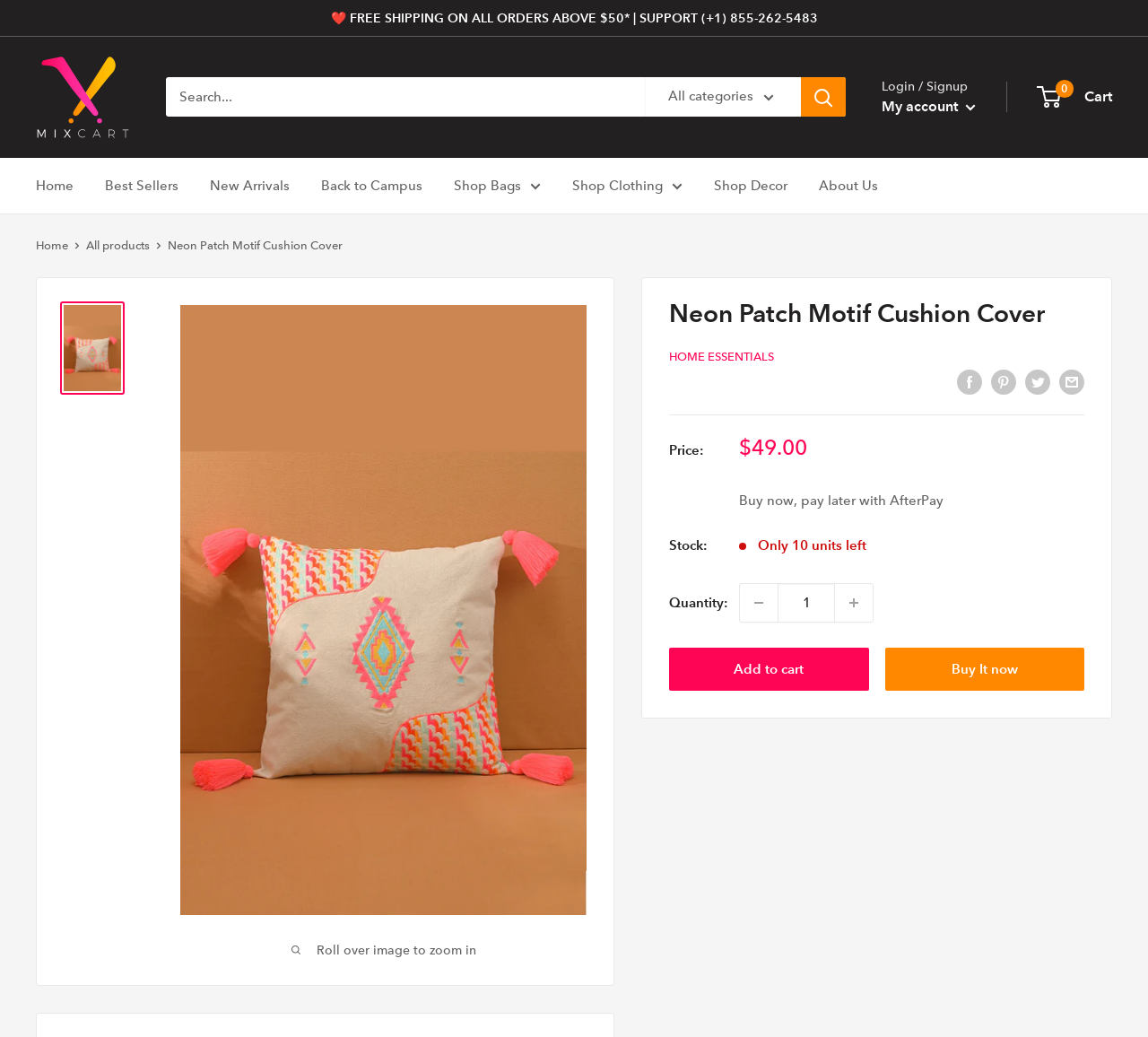Please provide the bounding box coordinates for the element that needs to be clicked to perform the following instruction: "Add to cart". The coordinates should be given as four float numbers between 0 and 1, i.e., [left, top, right, bottom].

[0.583, 0.624, 0.757, 0.666]